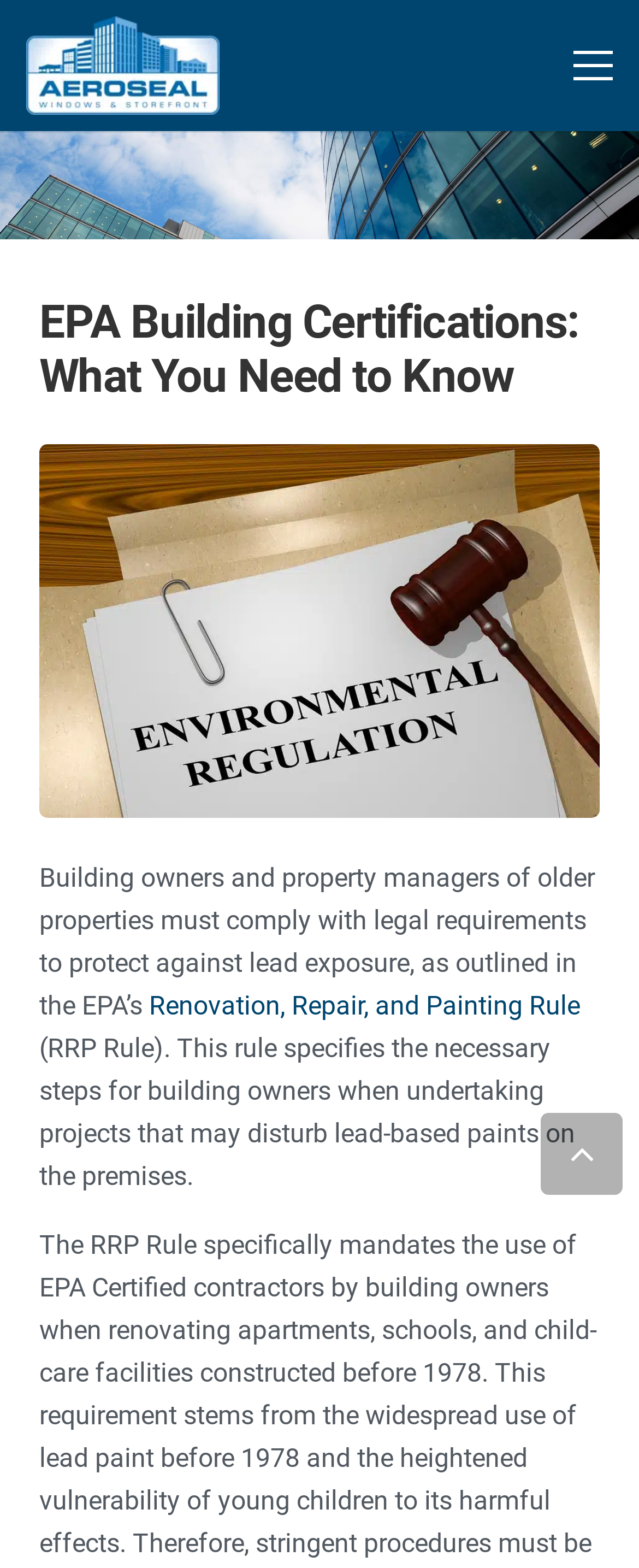What is the logo of the website?
Look at the screenshot and respond with one word or a short phrase.

Aeroseal logo